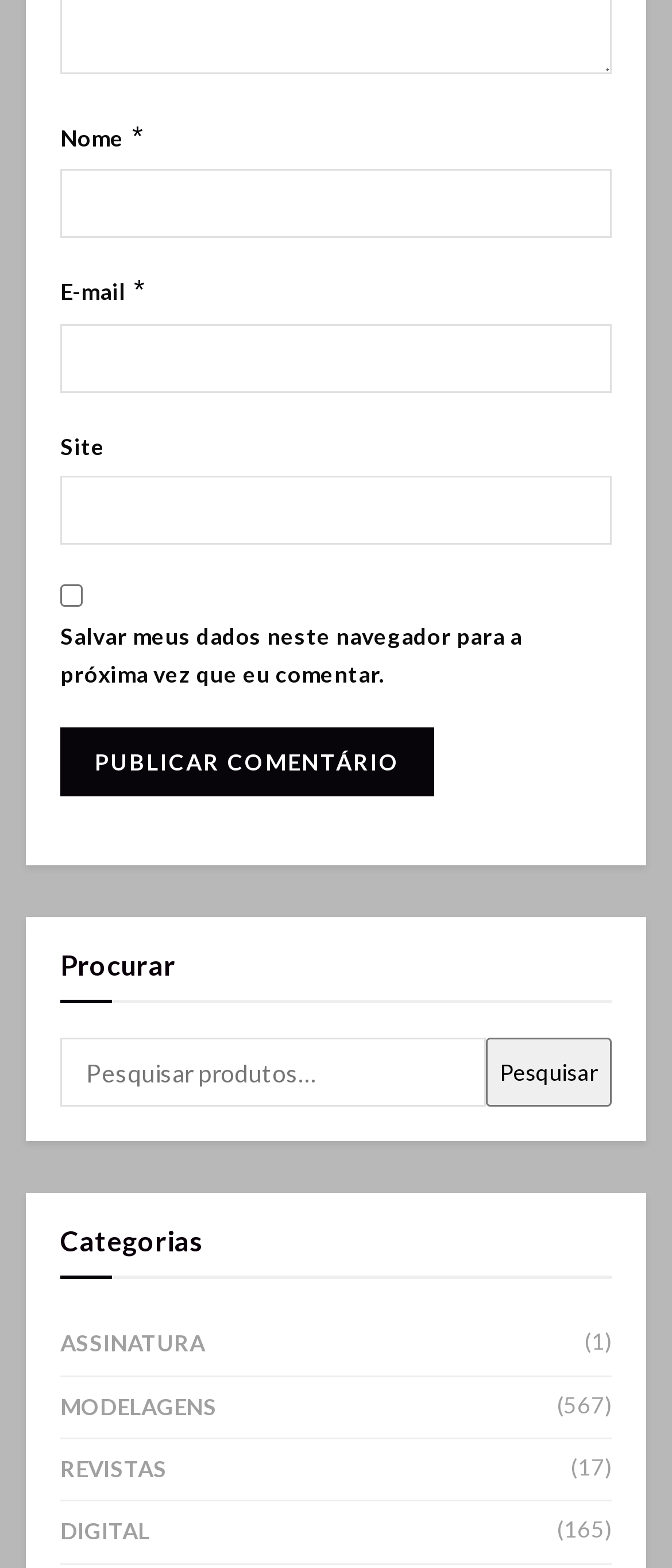Please locate the bounding box coordinates of the element that should be clicked to complete the given instruction: "Click on the ASSINATURA category".

[0.09, 0.838, 0.305, 0.877]